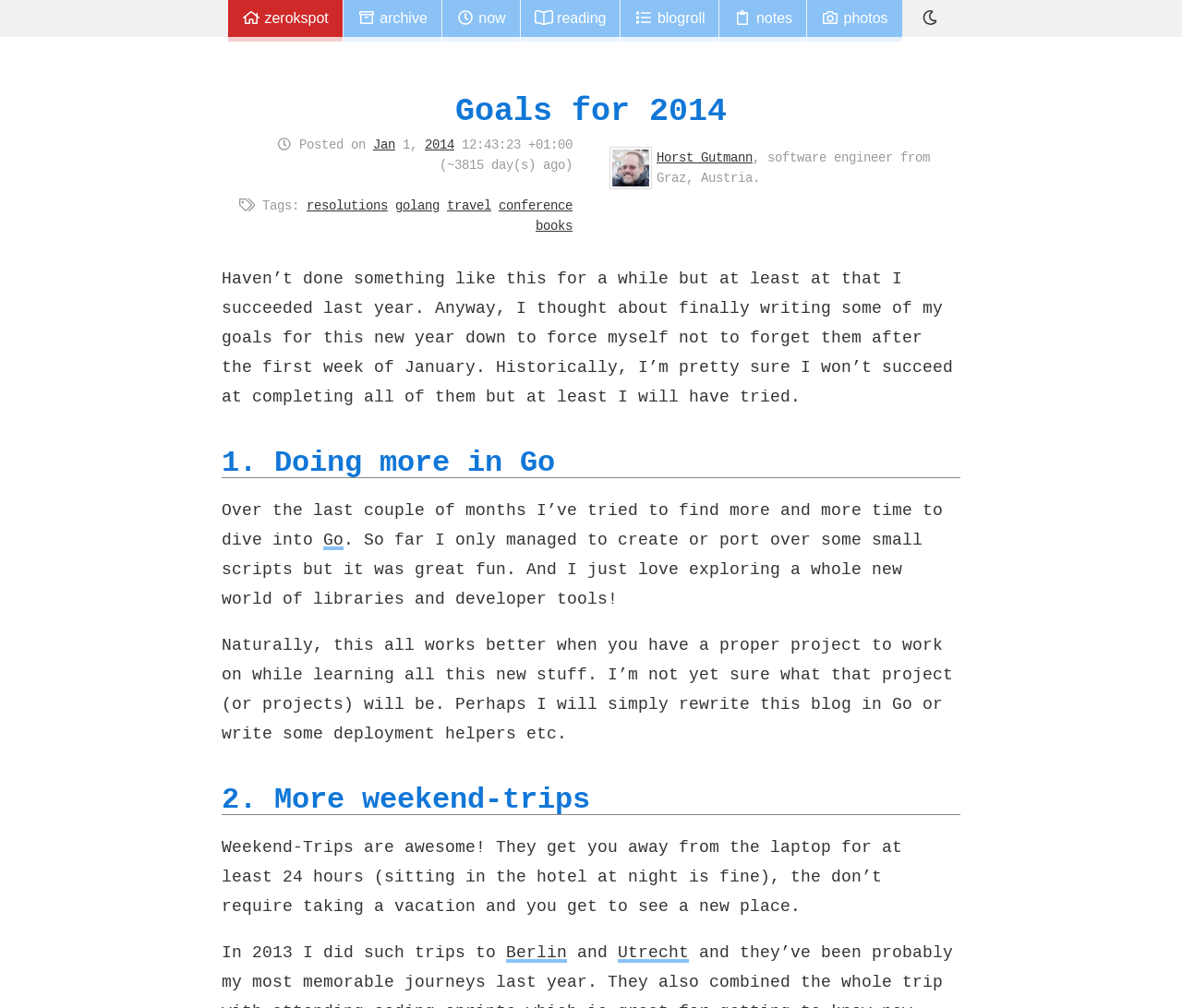Bounding box coordinates are specified in the format (top-left x, top-left y, bottom-right x, bottom-right y). All values are floating point numbers bounded between 0 and 1. Please provide the bounding box coordinate of the region this sentence describes: Goals for 2014

[0.385, 0.087, 0.615, 0.132]